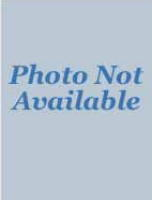What was the cause of Renato Cestino's death?
Please respond to the question with a detailed and well-explained answer.

According to the caption, Renato Cestino passed away on September 14, 2005, due to third-degree burns sustained in a ferry bombing in Davao City, Philippines.